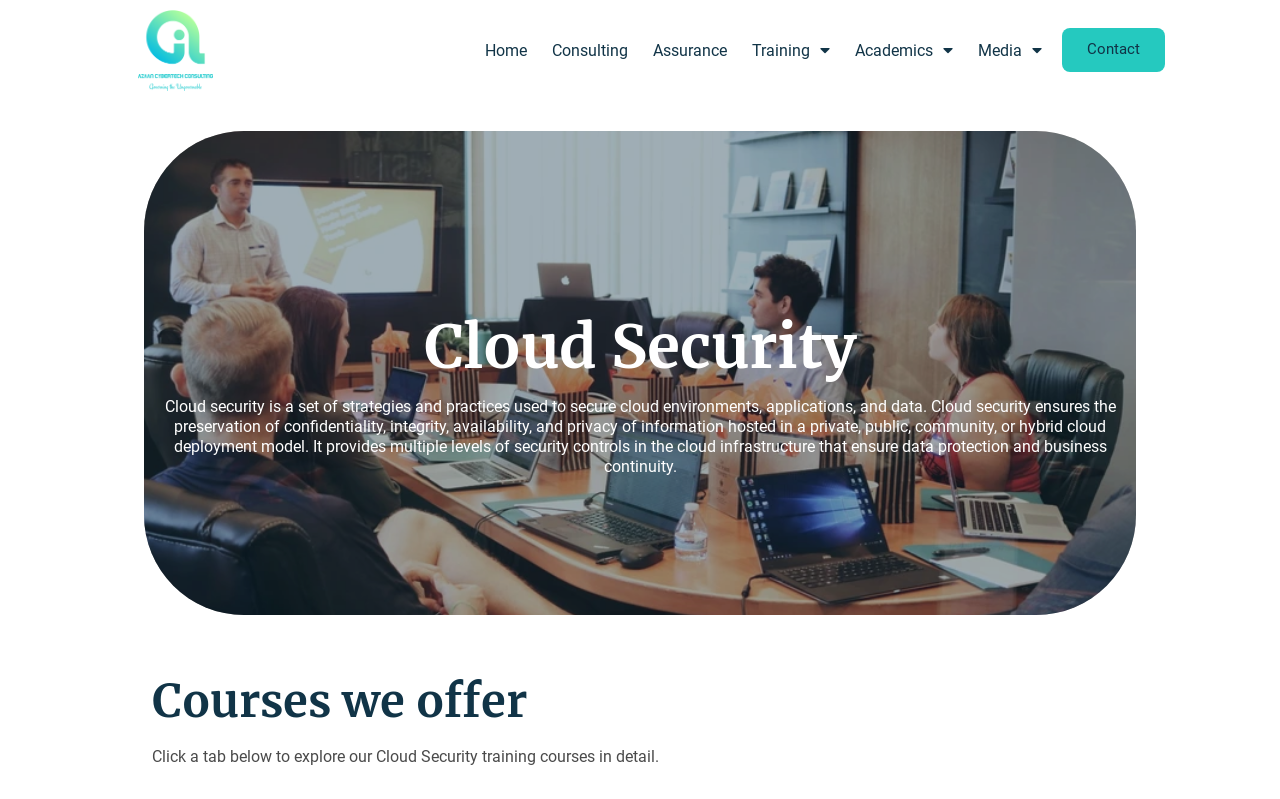What is the button on the top right corner for?
Identify the answer in the screenshot and reply with a single word or phrase.

Contact